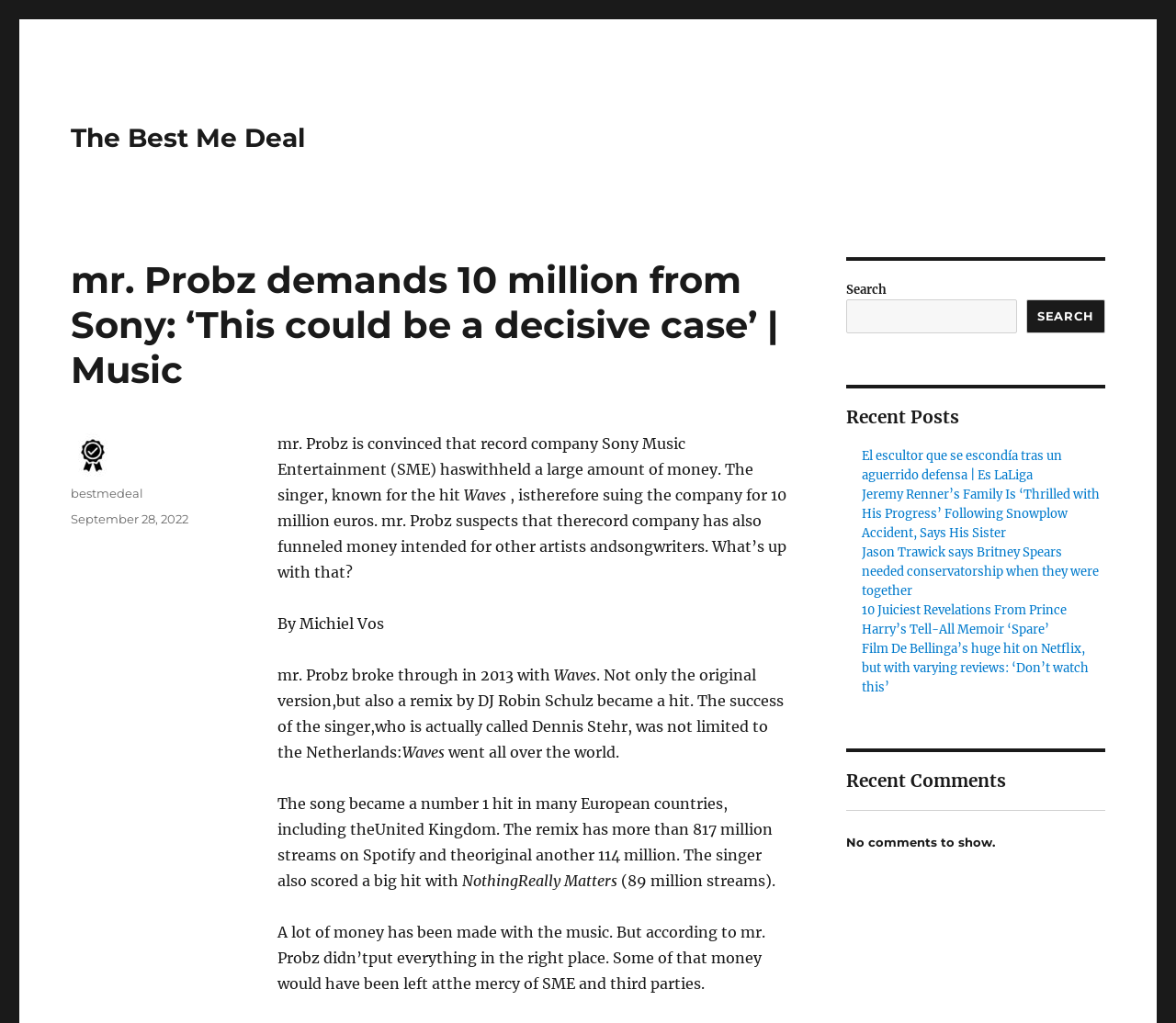When was the article posted?
Please respond to the question thoroughly and include all relevant details.

The article was posted on September 28, 2022, as indicated by the 'Posted on' text and the date 'September 28, 2022' at the bottom of the article.